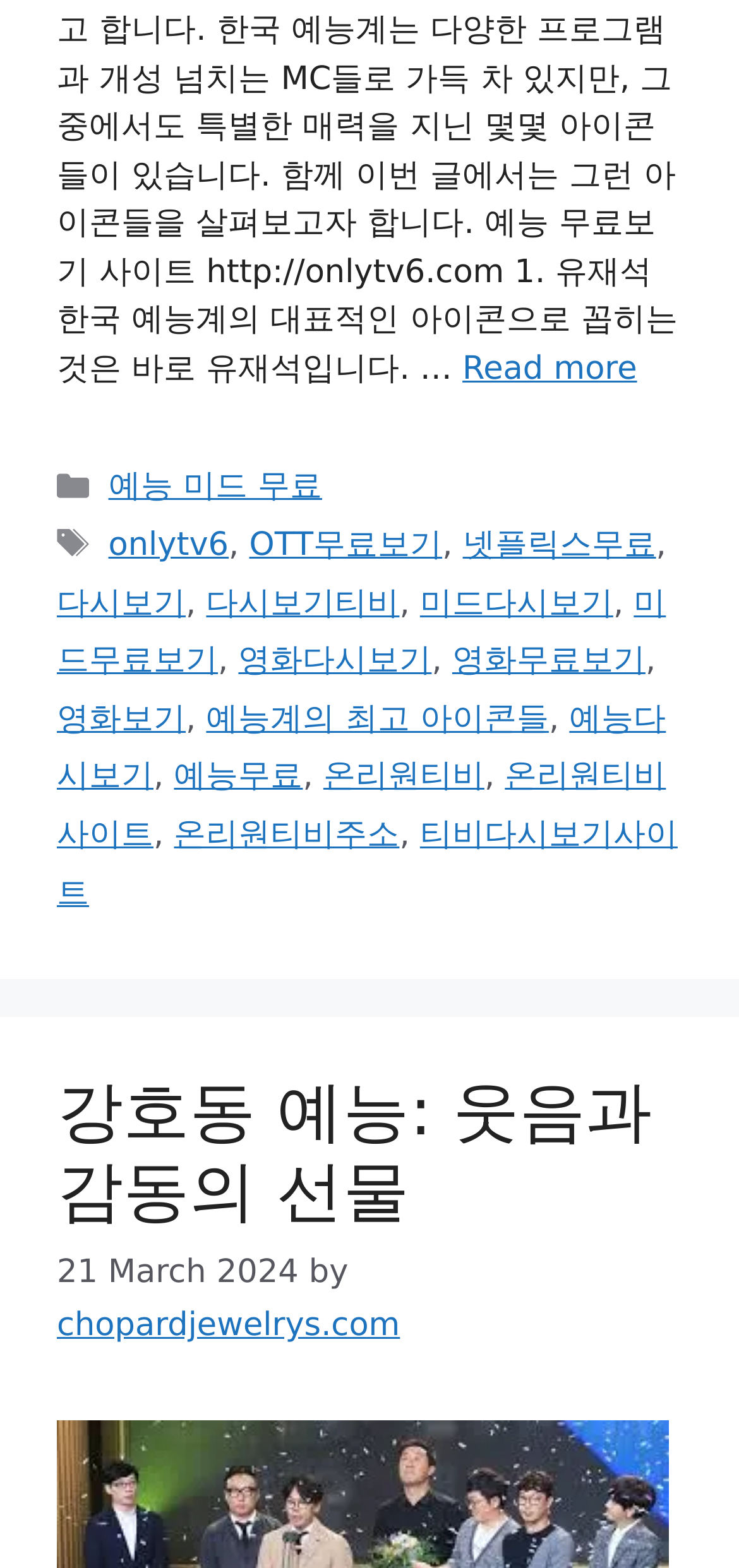Use one word or a short phrase to answer the question provided: 
What is the main topic of the article?

강호동 예능